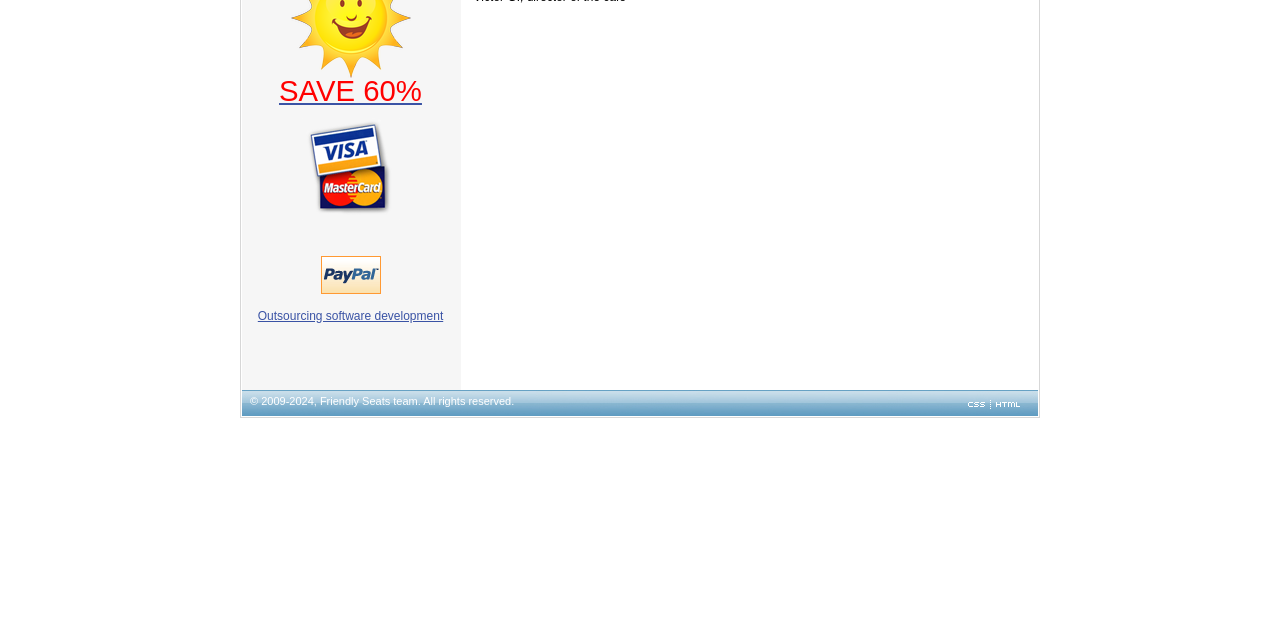Locate the UI element described as follows: "SAVE 60%". Return the bounding box coordinates as four float numbers between 0 and 1 in the order [left, top, right, bottom].

[0.188, 0.105, 0.36, 0.153]